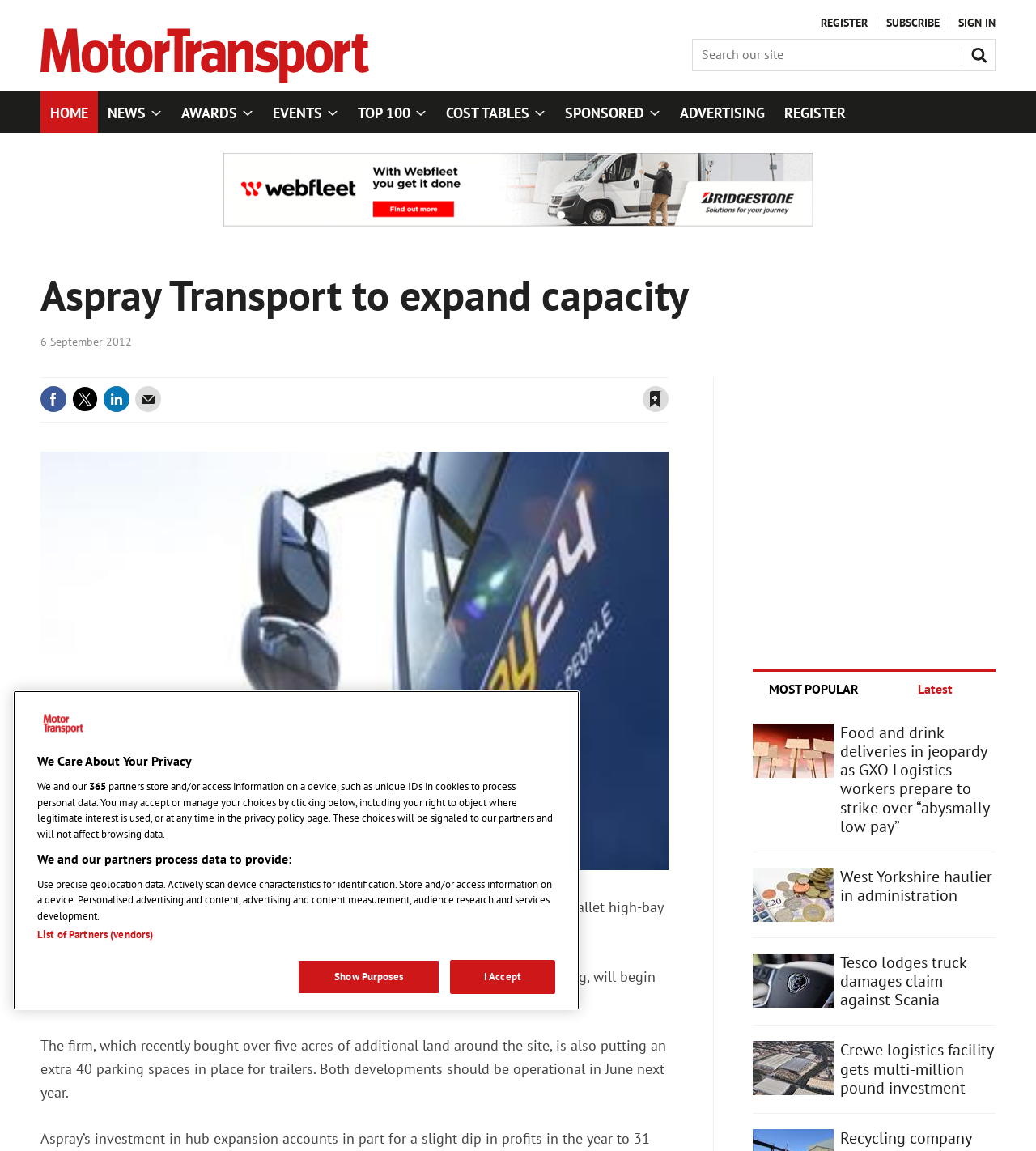Highlight the bounding box coordinates of the element that should be clicked to carry out the following instruction: "Read Motor Transport Awards article". The coordinates must be given as four float numbers ranging from 0 to 1, i.e., [left, top, right, bottom].

[0.039, 0.134, 0.17, 0.148]